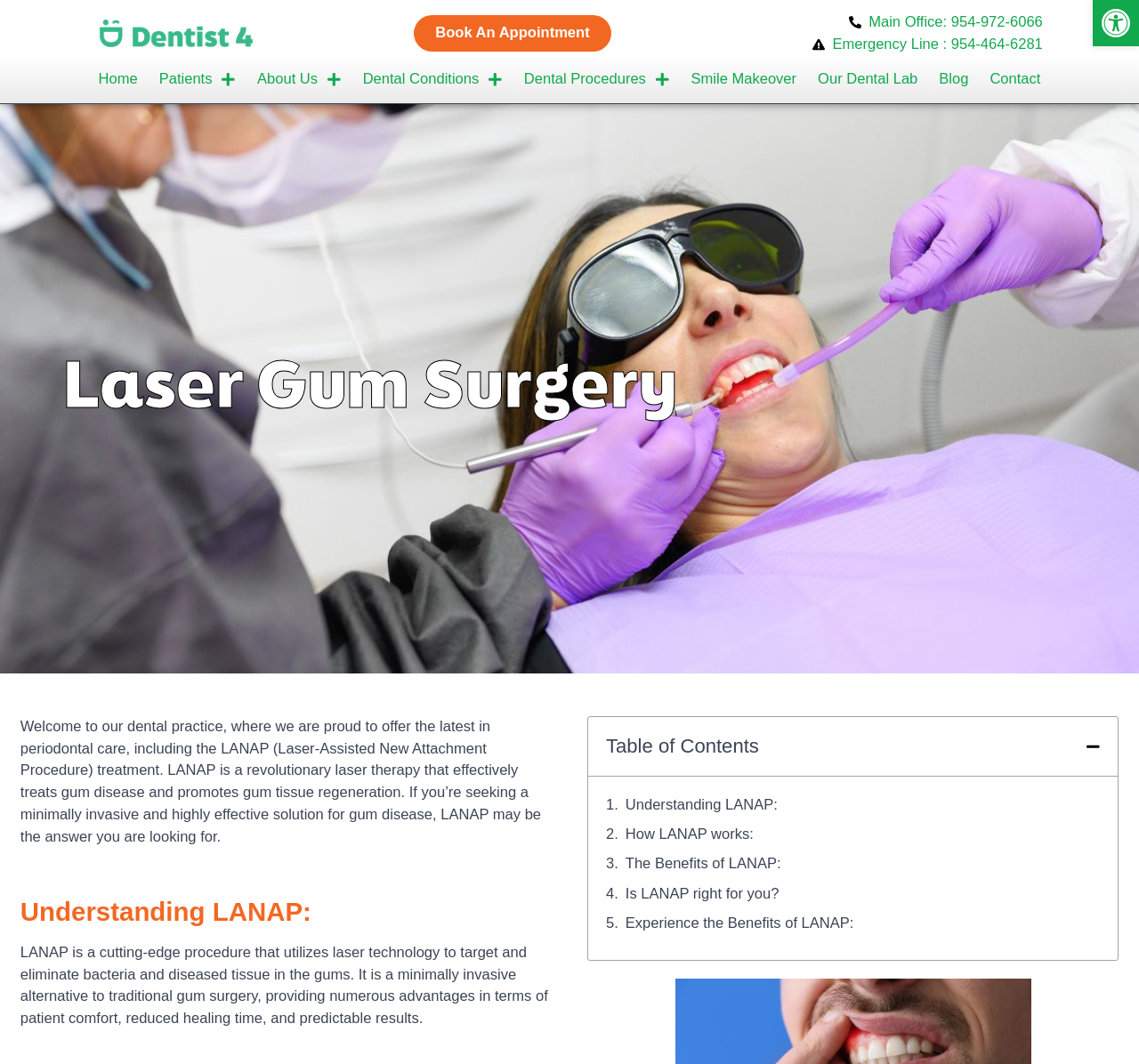Indicate the bounding box coordinates of the element that needs to be clicked to satisfy the following instruction: "Click the ABOUT US button". The coordinates should be four float numbers between 0 and 1, i.e., [left, top, right, bottom].

None